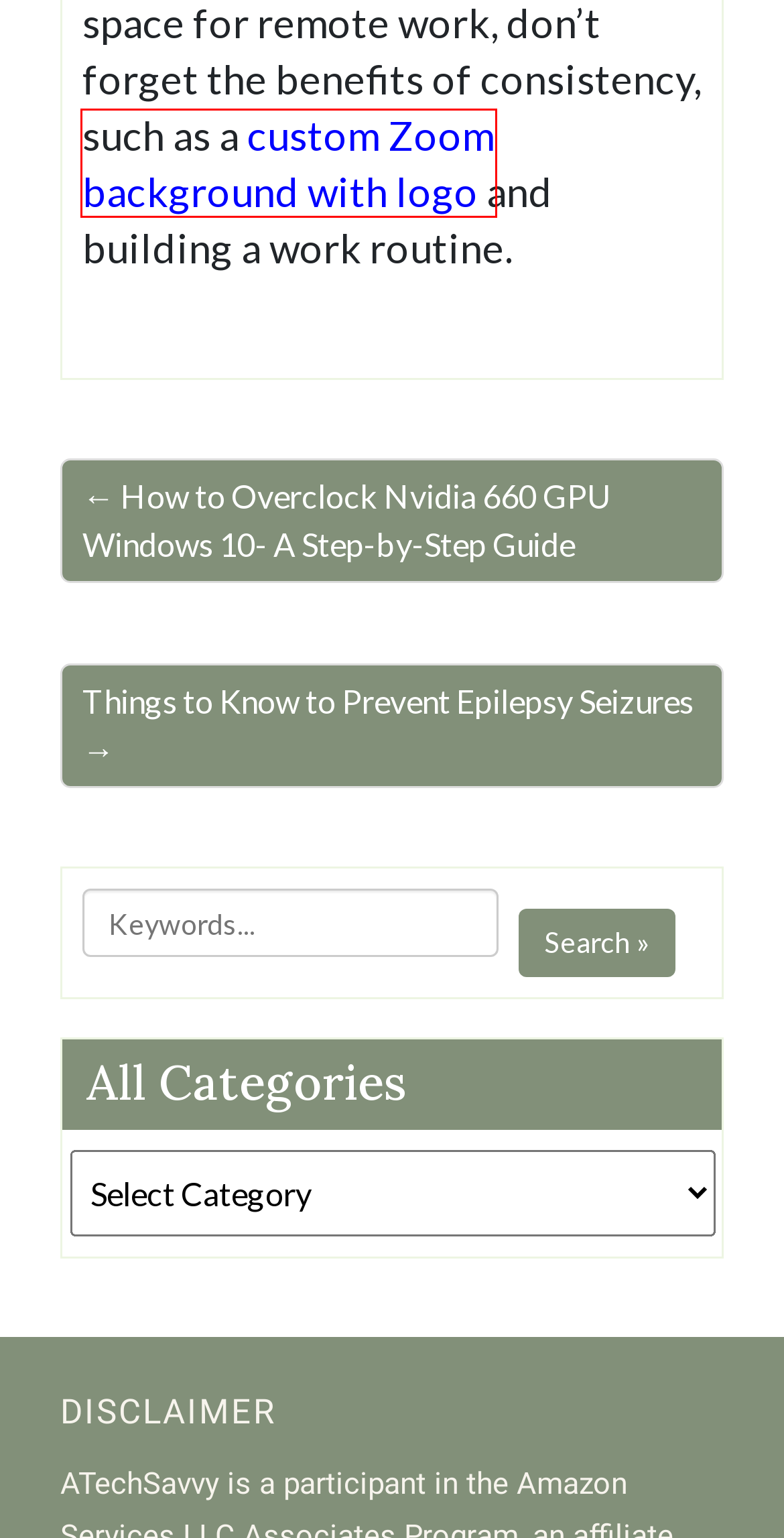You are given a screenshot of a webpage with a red rectangle bounding box. Choose the best webpage description that matches the new webpage after clicking the element in the bounding box. Here are the candidates:
A. Overclocking Nvidia 660 GPU on Windows 10 - Easy Tutorial
B. Atechsavvy - Talk About New Tech Inventions
C. Things to Know to Prevent Epilepsy Seizures
D. Terms and Conditions -
E. Permanent Christmas lights -
F. Lifestyle Archives -
G. Write For Us Technology, Gadgets, Business, Gaming, Apps etc
H. Minimalist Zoom Backgrounds You Can Customize - 10 Customizable Backgrounds for Zoom

H